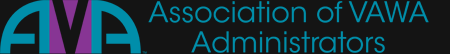Give a detailed account of everything present in the image.

The image features the logo of the "Association of VAWA Administrators" (AVA), characterized by vibrant colors and a modern design. The letters "AVA" are prominently displayed in large, bold typography, where the letter "V" is adorned with a striking purple hue, while the "A" letters are in a bright turquoise. Beneath the acronym, the full name "Association of VAWA Administrators" is presented in clear, lowercase letters, maintaining the same turquoise tone. This logo encapsulates the organization’s commitment to supporting Administrators under the Violence Against Women Act (VAWA), reflecting its focus on advocacy and community support. The logo's clean aesthetic and color scheme contribute to a professional and approachable image representative of the association's mission.